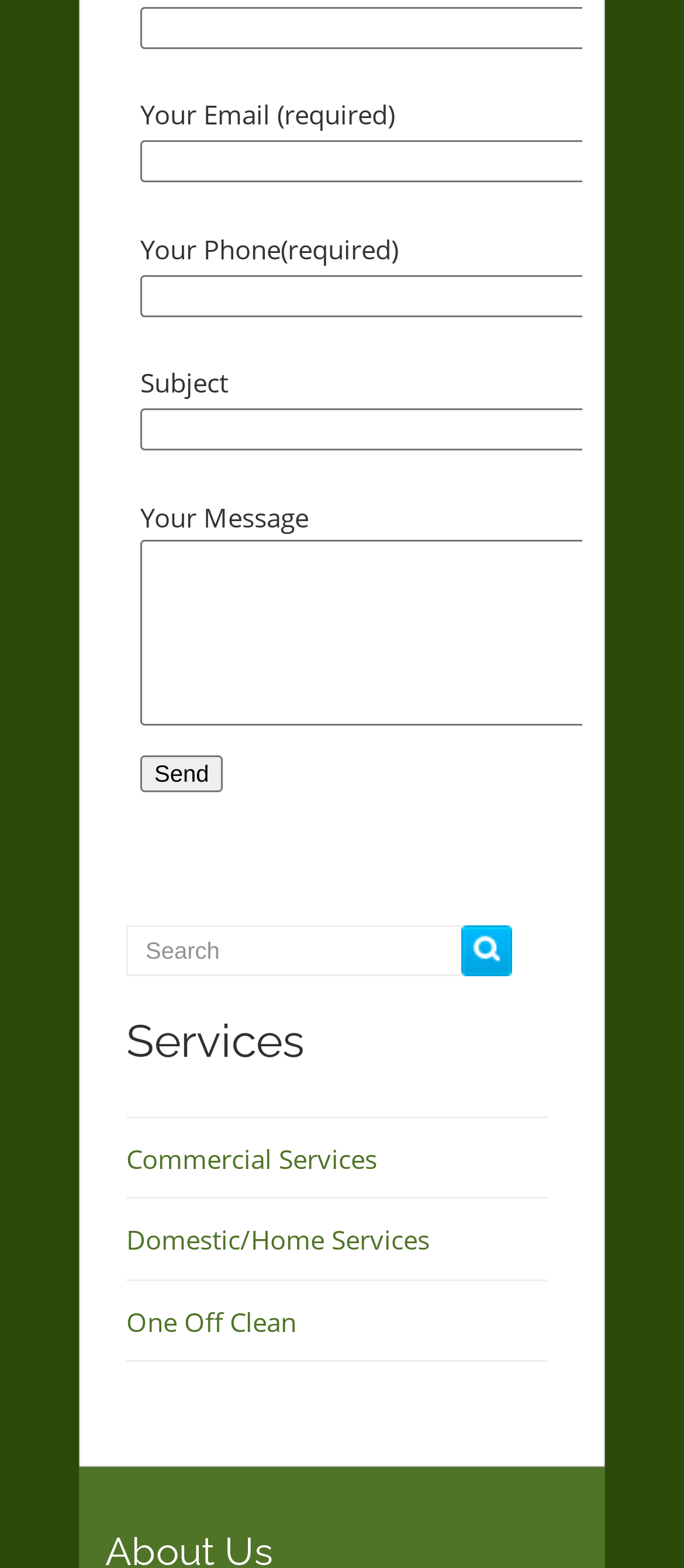Locate the bounding box coordinates of the segment that needs to be clicked to meet this instruction: "Enter your name".

[0.205, 0.004, 0.867, 0.031]